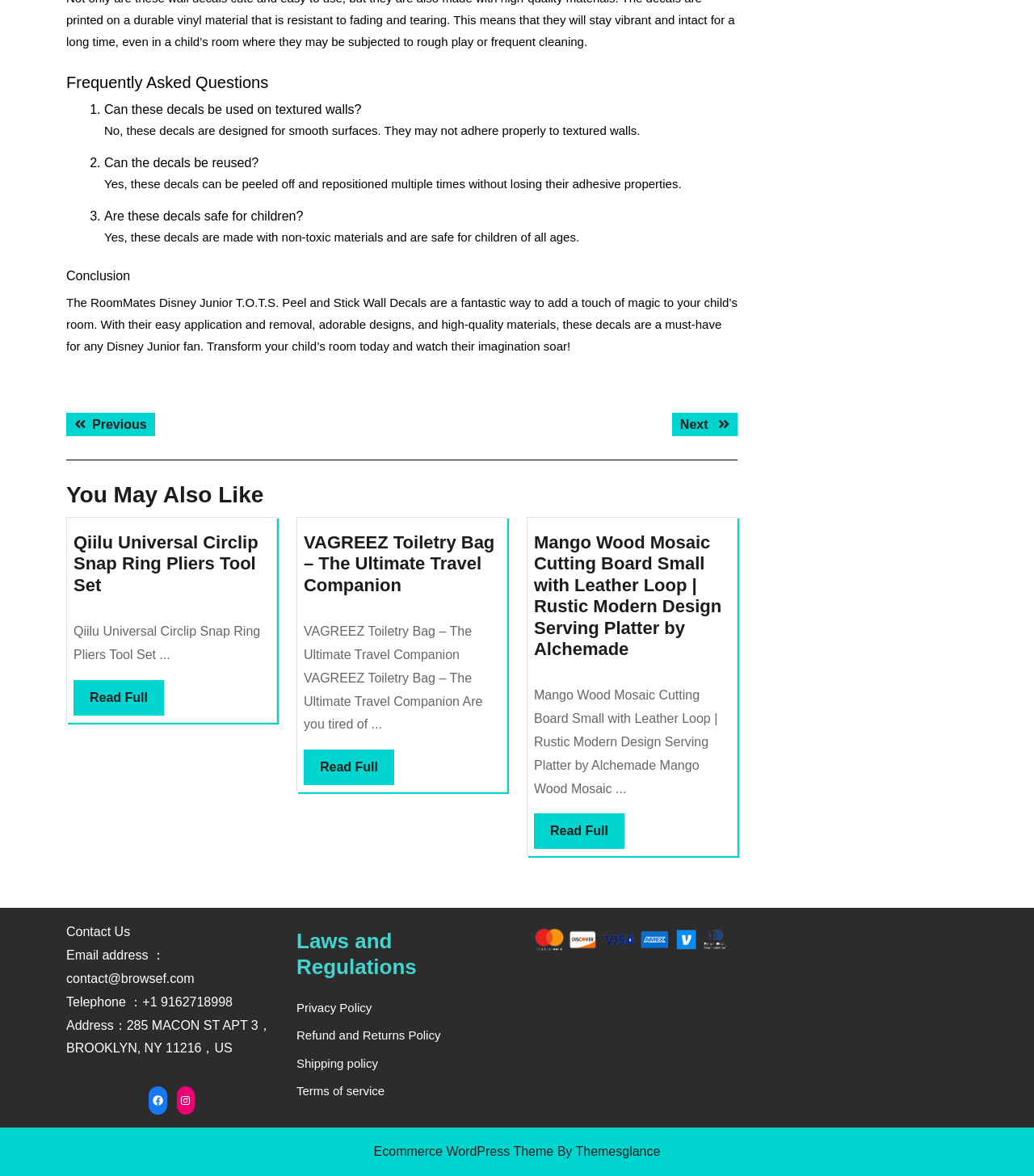How many social media links are in the footer?
Please provide a single word or phrase in response based on the screenshot.

2